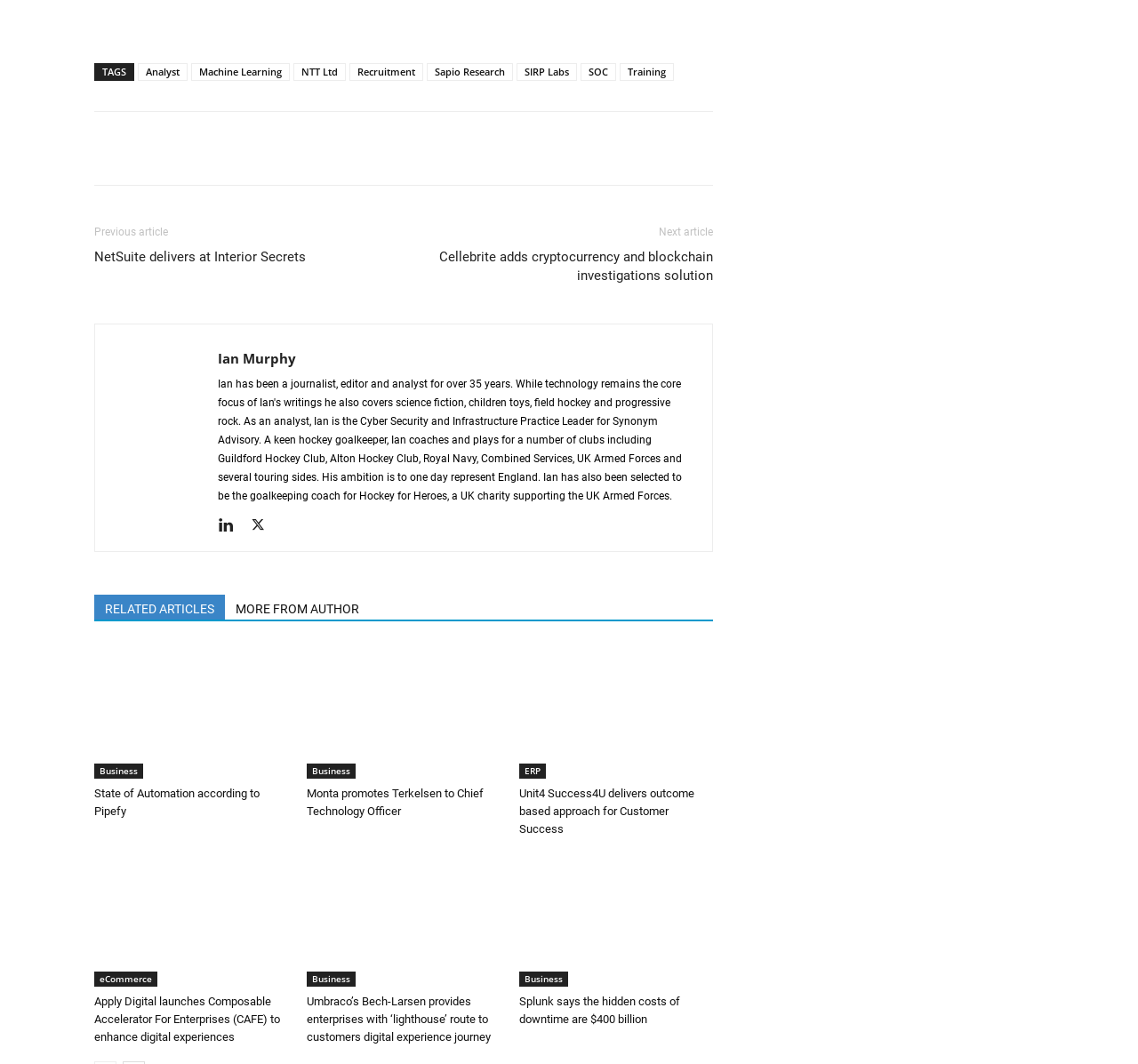Determine the bounding box coordinates of the element that should be clicked to execute the following command: "Explore 'State of Automation according to Pipefy' article".

[0.083, 0.739, 0.228, 0.769]